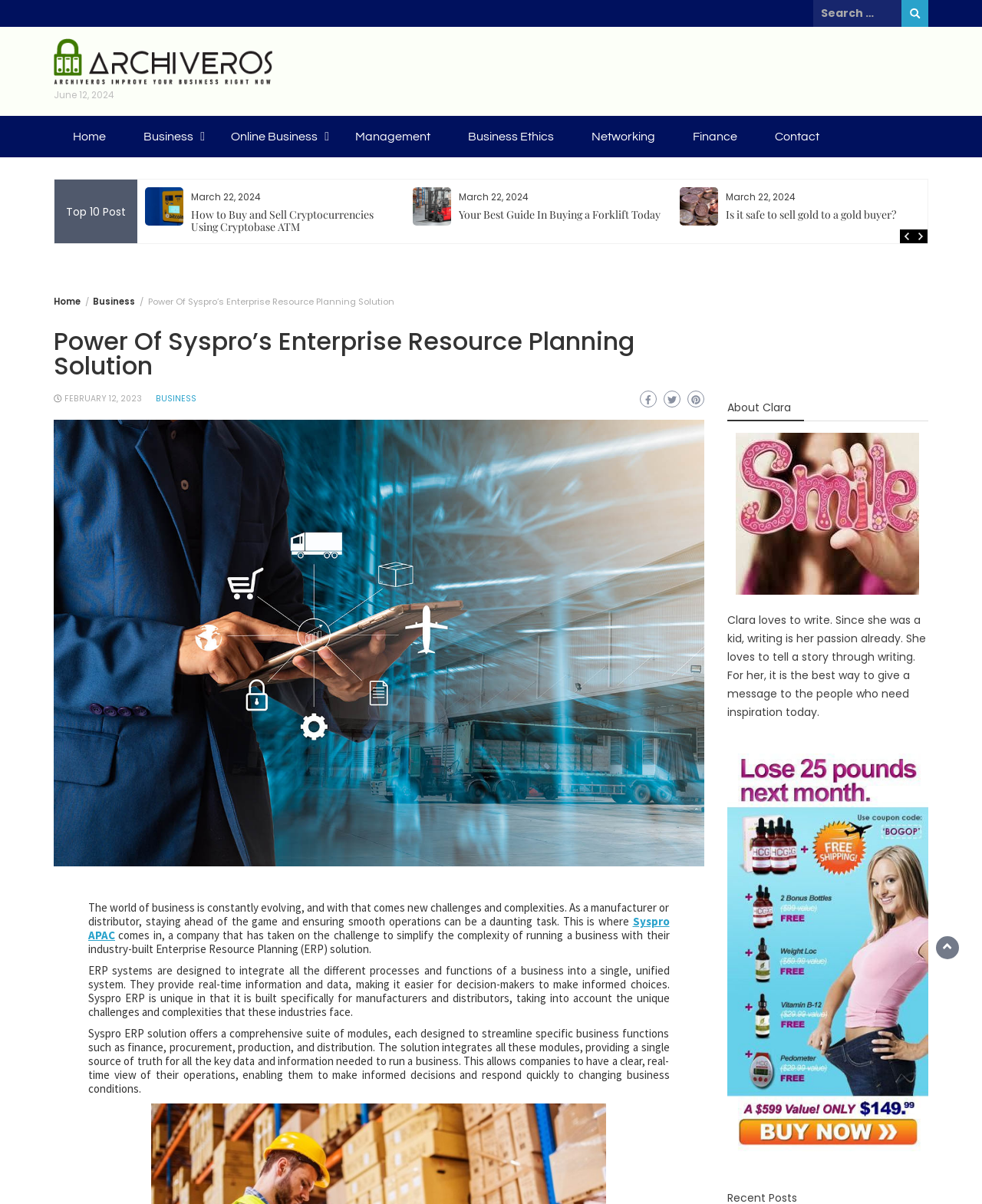Please determine the headline of the webpage and provide its content.

Power Of Syspro’s Enterprise Resource Planning Solution